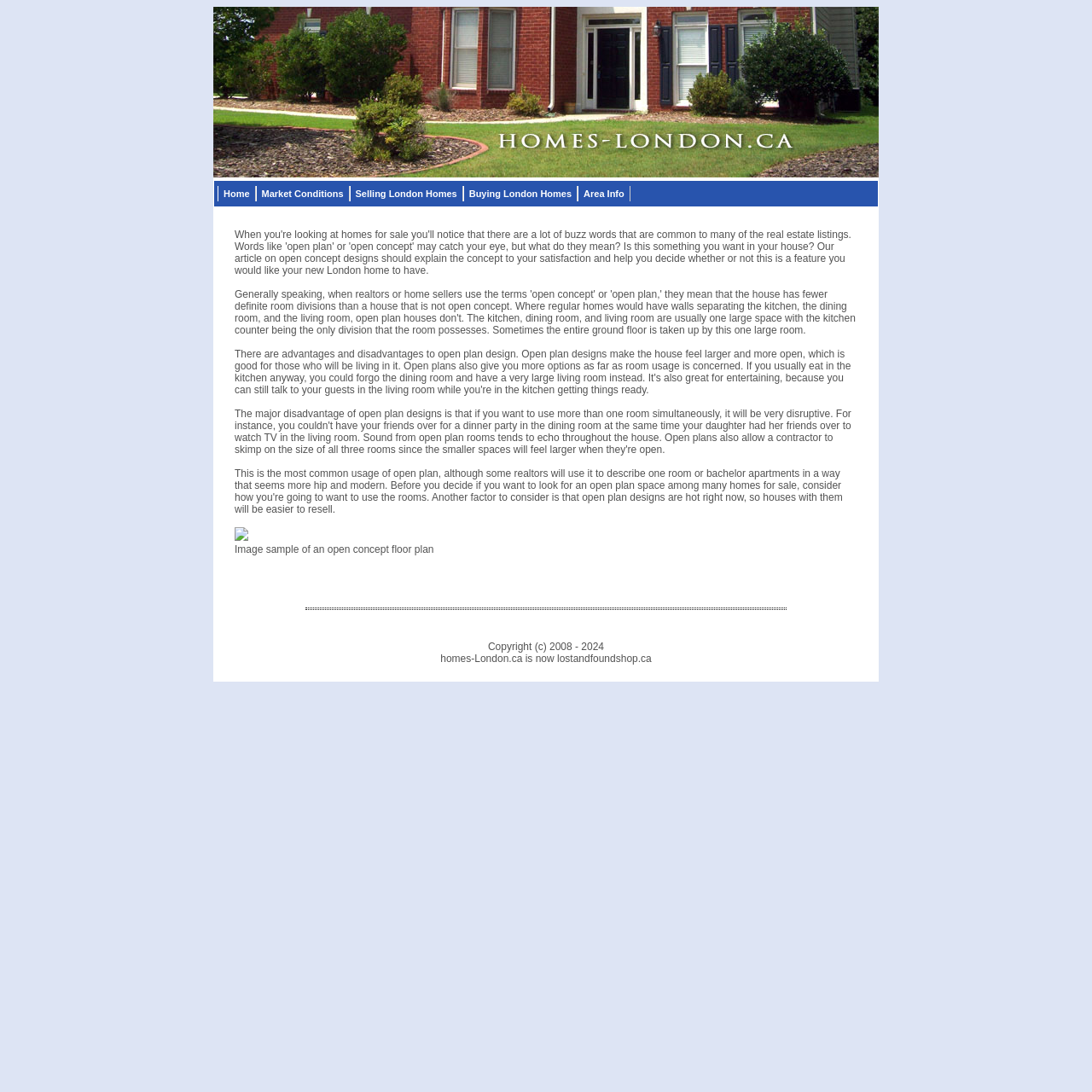Provide a single word or phrase answer to the question: 
Why are open plan designs popular?

Easier to resell